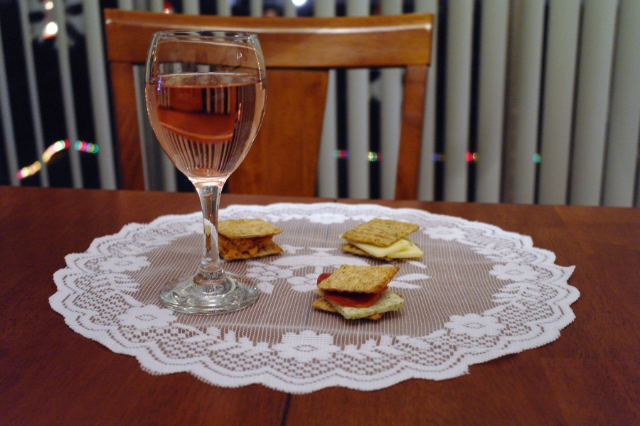Describe all the important aspects and details of the image.

The image captures an inviting scene set on a wooden table, adorned with a delicate lace tablecloth. At the center, a glass filled with rosé wine glimmers softly in the ambient light. Surrounding the glass are three neatly arranged snacks featuring layers of crackers and cheese. The snacks, crafted from crisp crackers and slices of cheese, showcase a delightful combination, perfect for a celebratory gathering. Behind the table, ambient light can be seen through vertical blinds, hinting at a cozy atmosphere, ideal for enjoying cheese and crackers while ringing in the New Year, as suggested by the context of the accompanying text about savoring festive flavors.